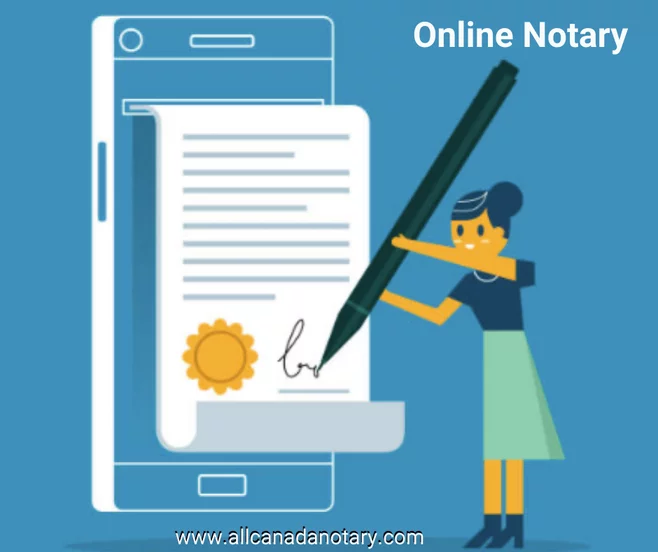Look at the image and give a detailed response to the following question: What is the color of the seal on the document?

The image shows a bright yellow seal prominently displayed on the document, symbolizing authenticity and validation of the online notarization process.